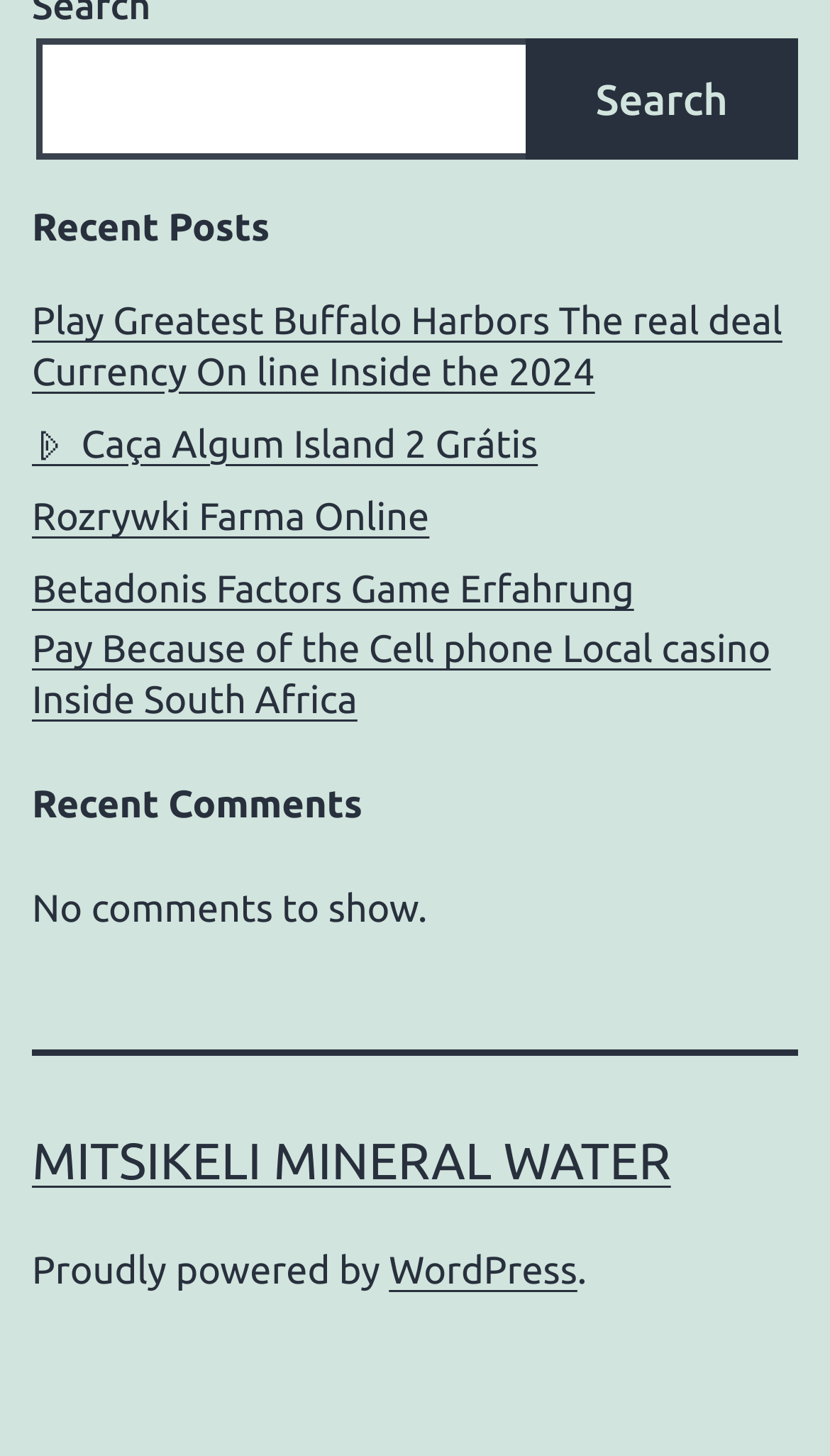Please identify the bounding box coordinates of the area I need to click to accomplish the following instruction: "Click on the search button".

[0.633, 0.027, 0.962, 0.11]